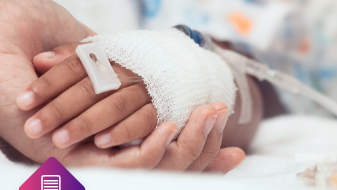Provide your answer in a single word or phrase: 
What is the atmosphere in the scene?

Serene